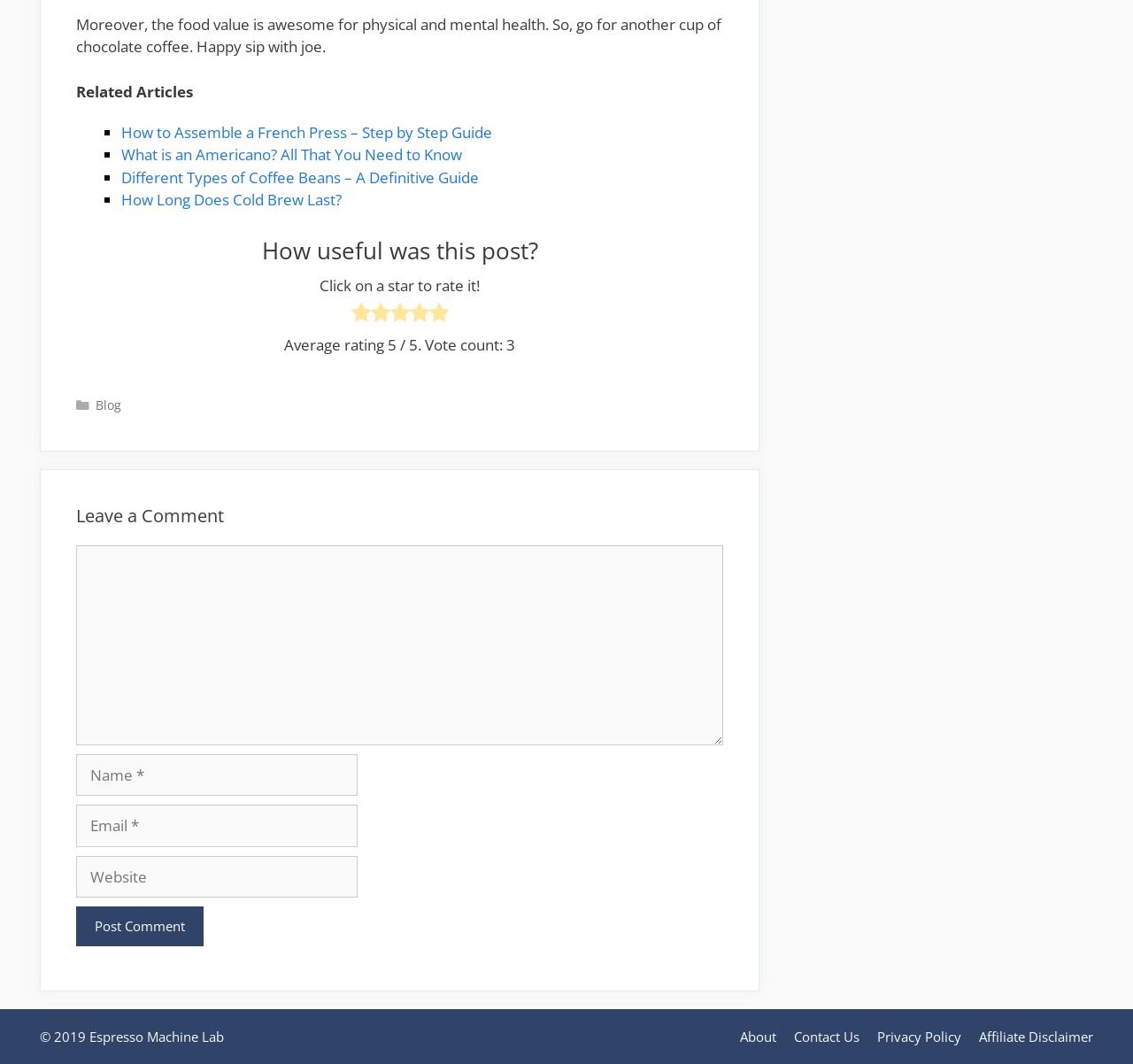Please specify the bounding box coordinates of the element that should be clicked to execute the given instruction: 'Visit the 'About' page'. Ensure the coordinates are four float numbers between 0 and 1, expressed as [left, top, right, bottom].

[0.653, 0.966, 0.685, 0.982]